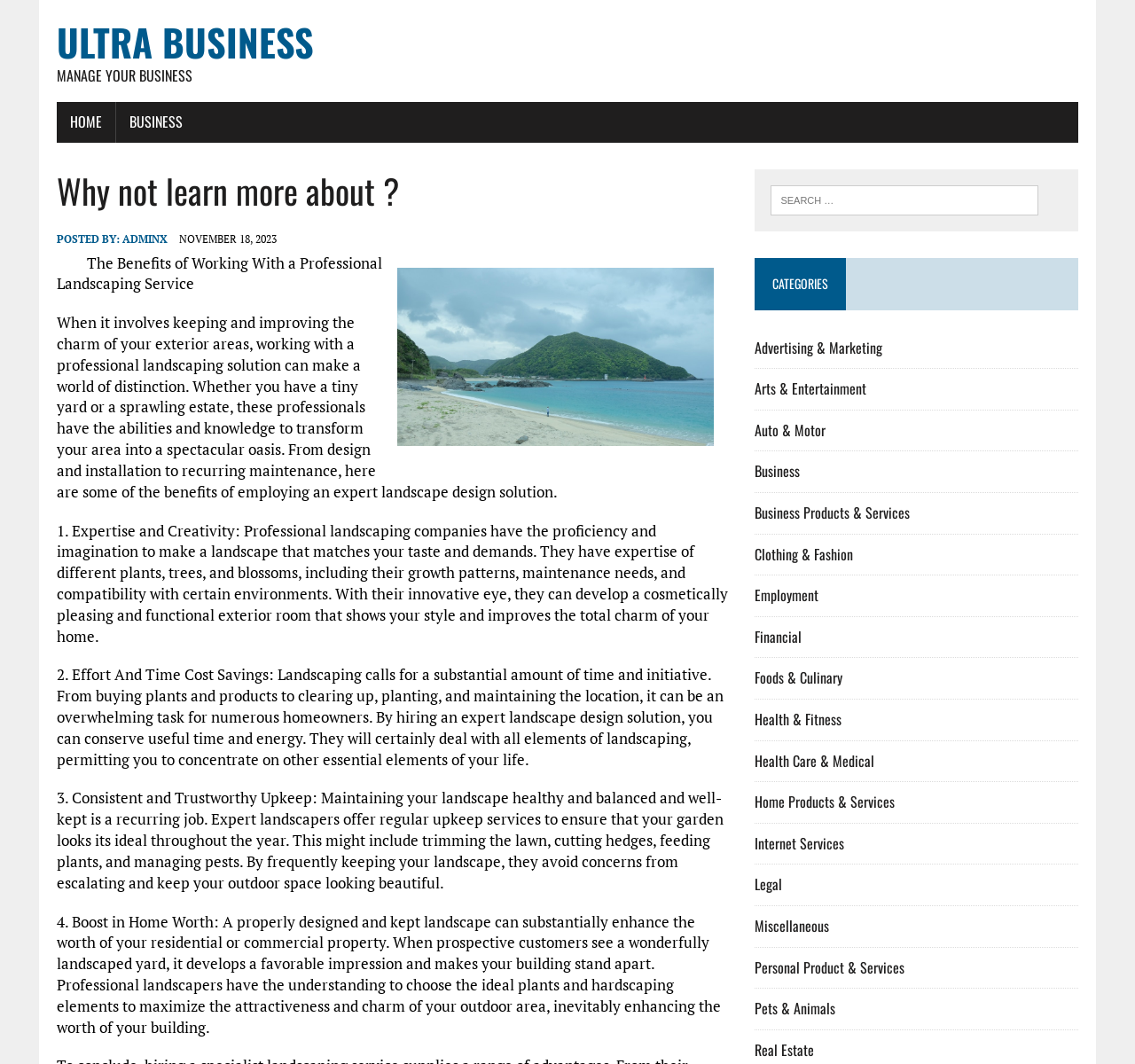Please locate the bounding box coordinates of the region I need to click to follow this instruction: "Click on the 'HOME' link".

[0.05, 0.096, 0.102, 0.134]